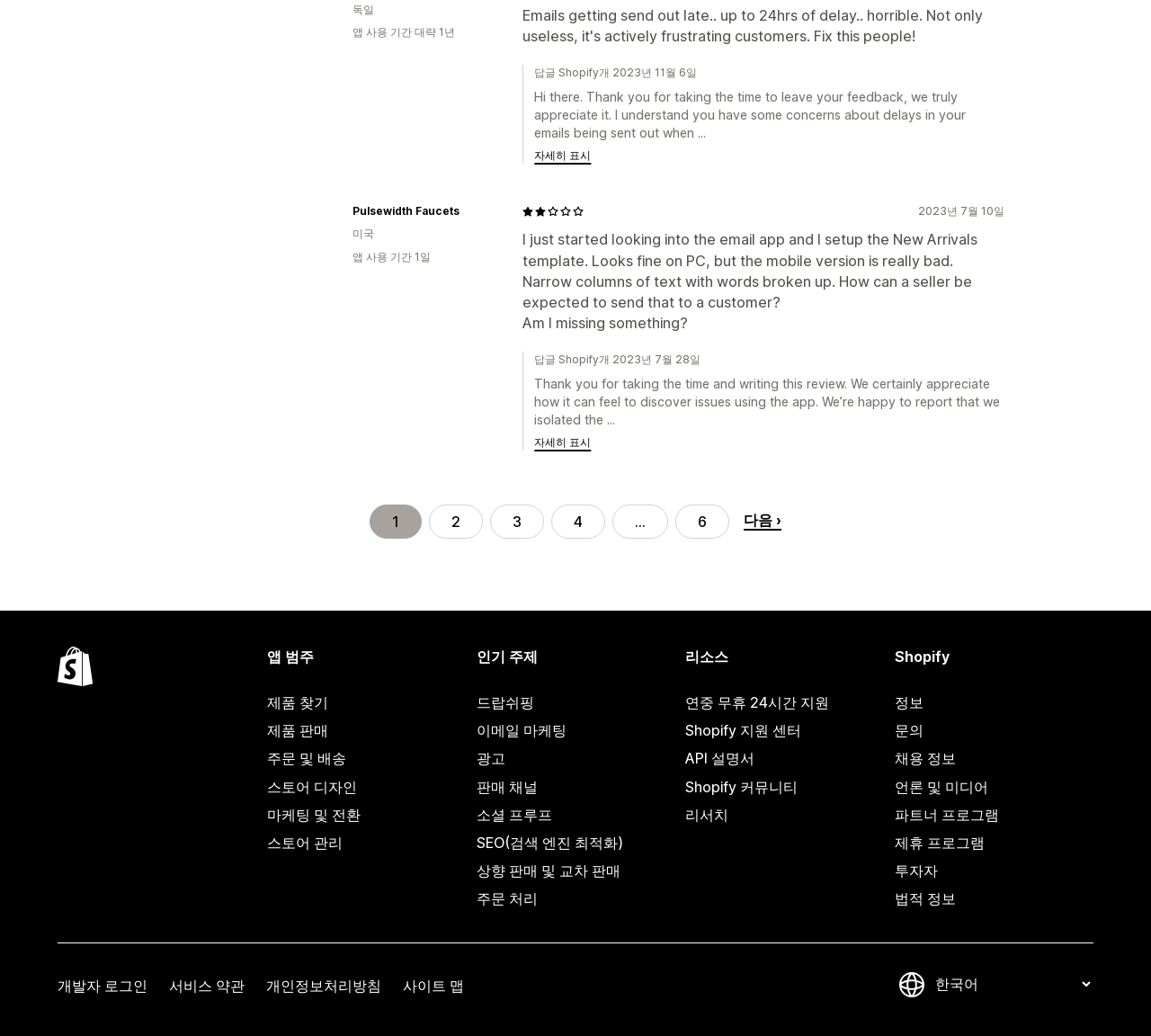What is the purpose of the button '자세히 표시'?
Using the information from the image, give a concise answer in one word or a short phrase.

To show more details